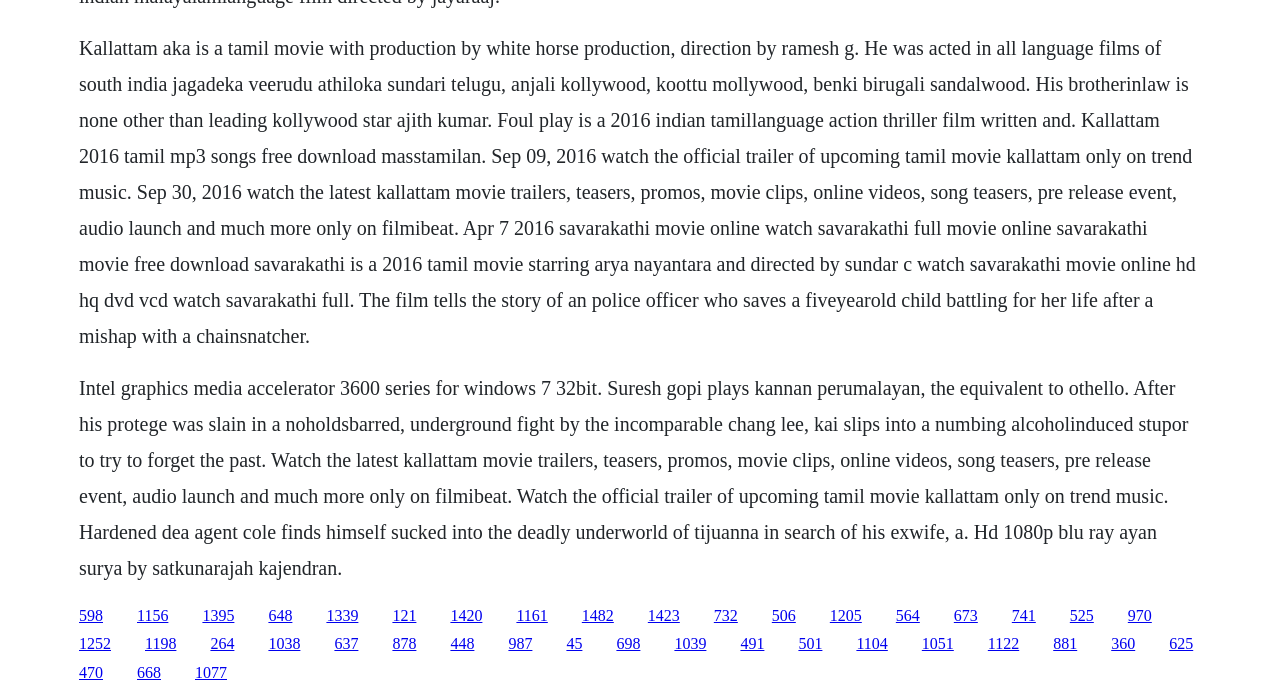What is the name of the Tamil movie?
Examine the screenshot and reply with a single word or phrase.

Kallattam